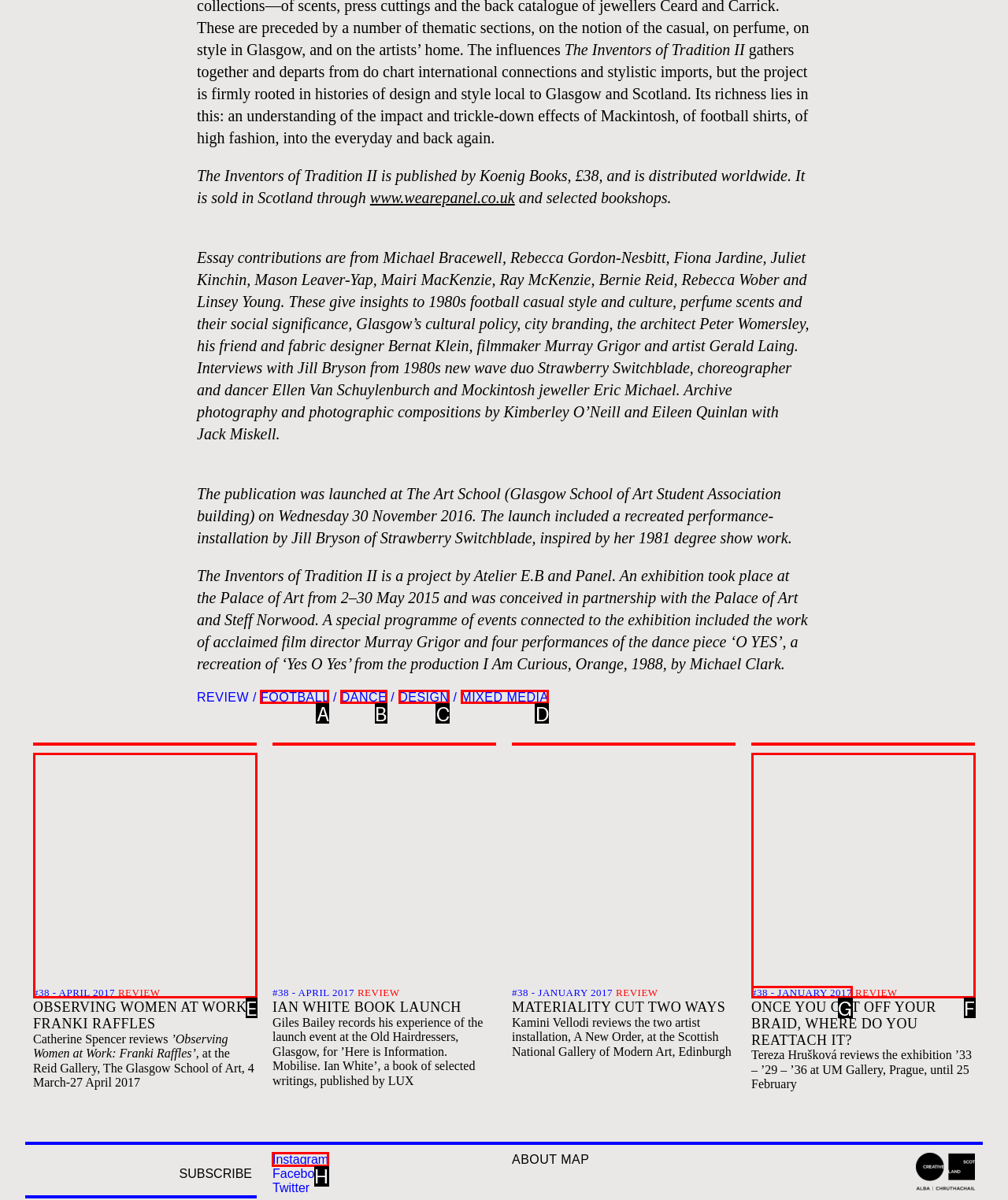Choose the letter of the option that needs to be clicked to perform the task: Sign up for email alerts. Answer with the letter.

None